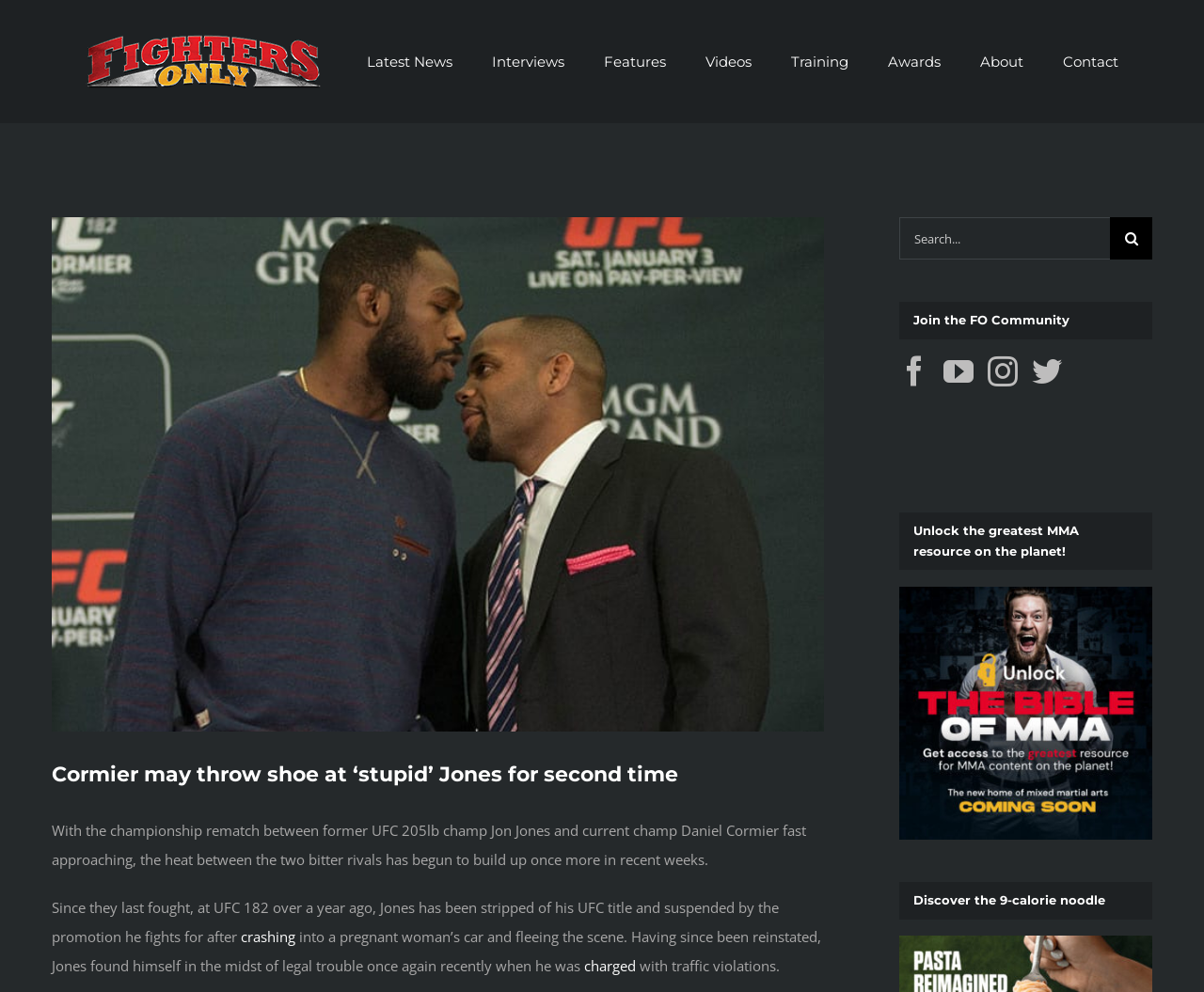Give a one-word or short-phrase answer to the following question: 
What is the topic of the main article?

UFC fight between Jon Jones and Daniel Cormier